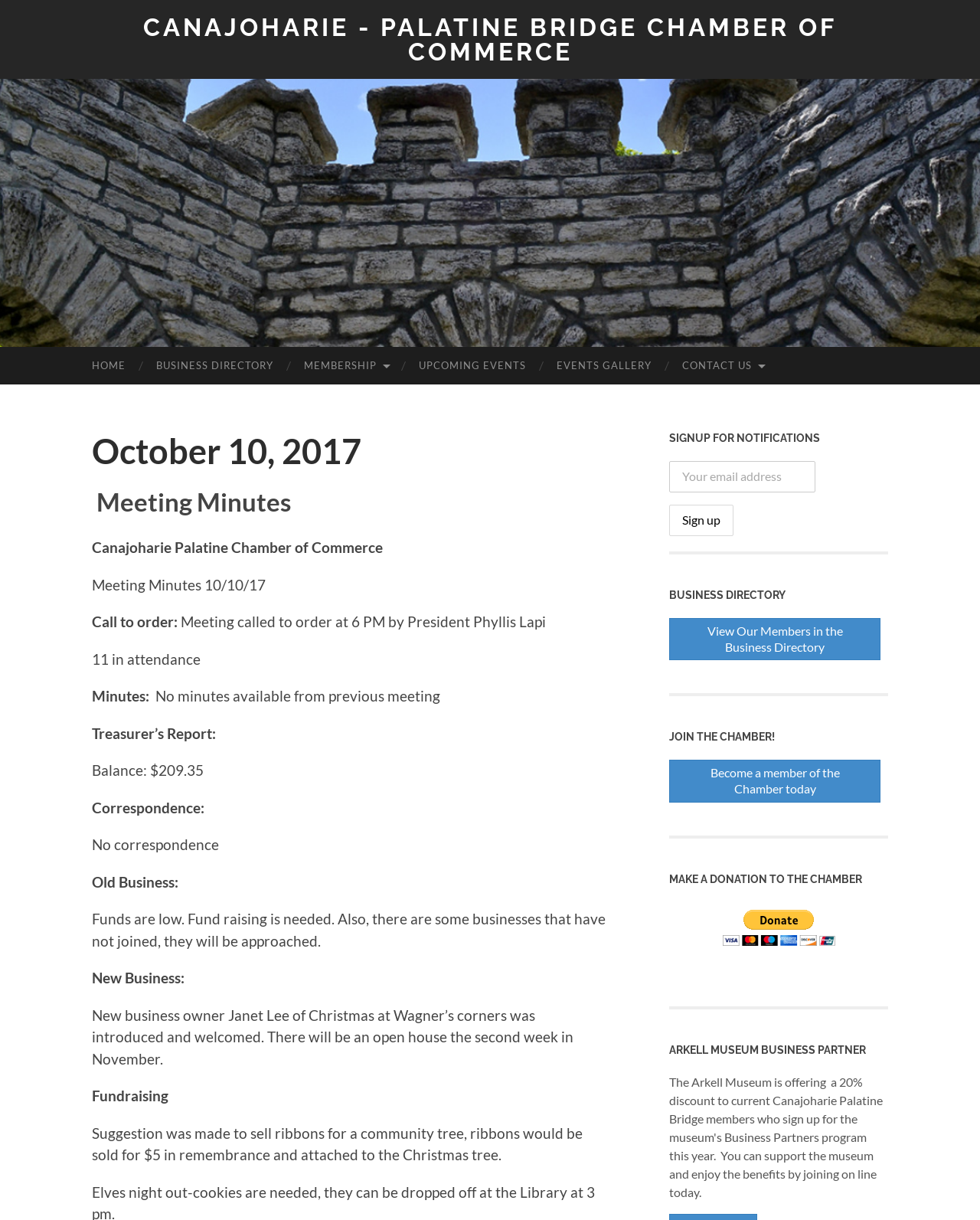Please answer the following question using a single word or phrase: 
What is the purpose of the 'SIGNUP FOR NOTIFICATIONS' section?

To sign up for notifications